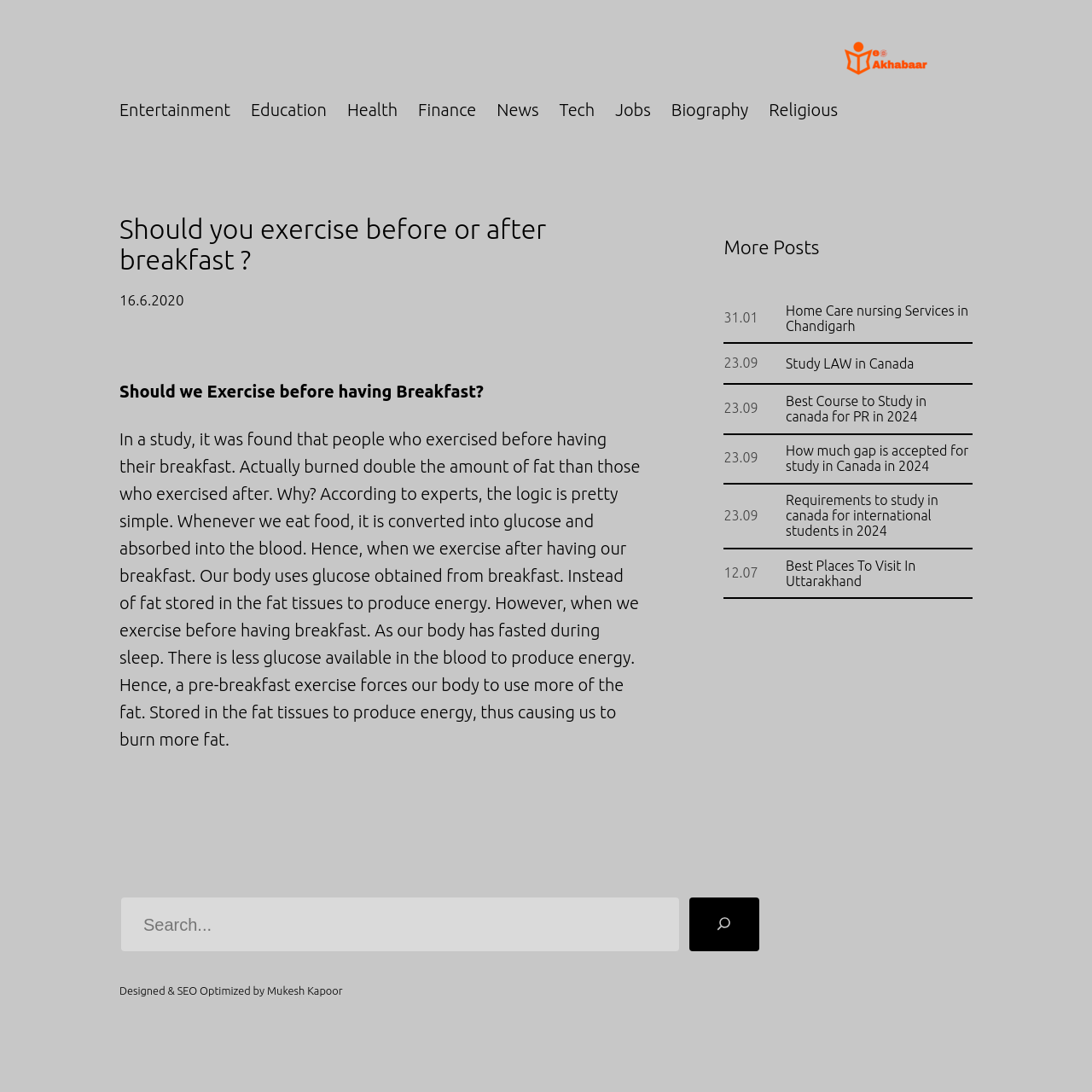Identify the bounding box coordinates of the region that should be clicked to execute the following instruction: "Click on the 'Entertainment' link".

[0.109, 0.088, 0.211, 0.113]